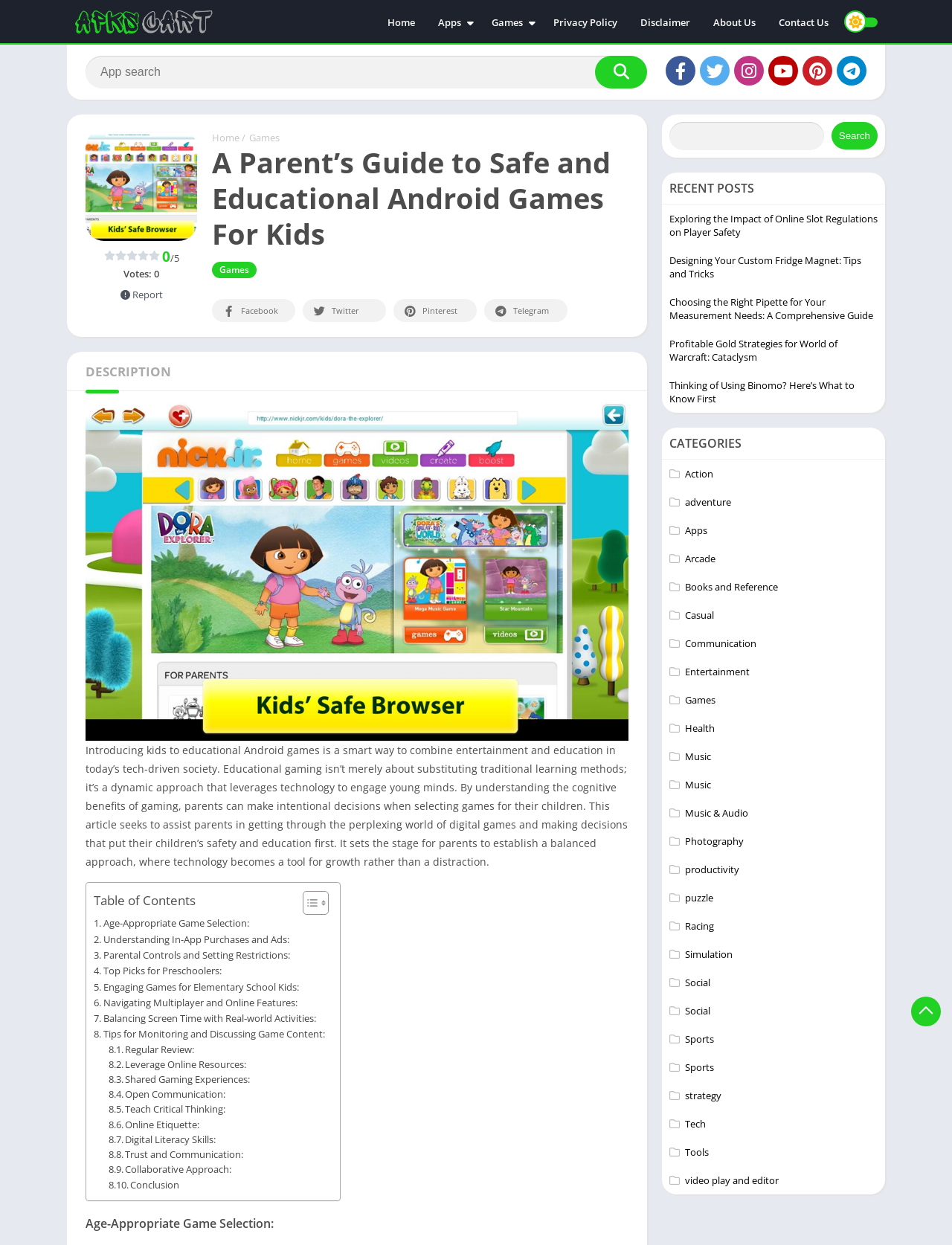Given the element description, predict the bounding box coordinates in the format (top-left x, top-left y, bottom-right x, bottom-right y), using floating point numbers between 0 and 1: Simulation

[0.703, 0.761, 0.77, 0.772]